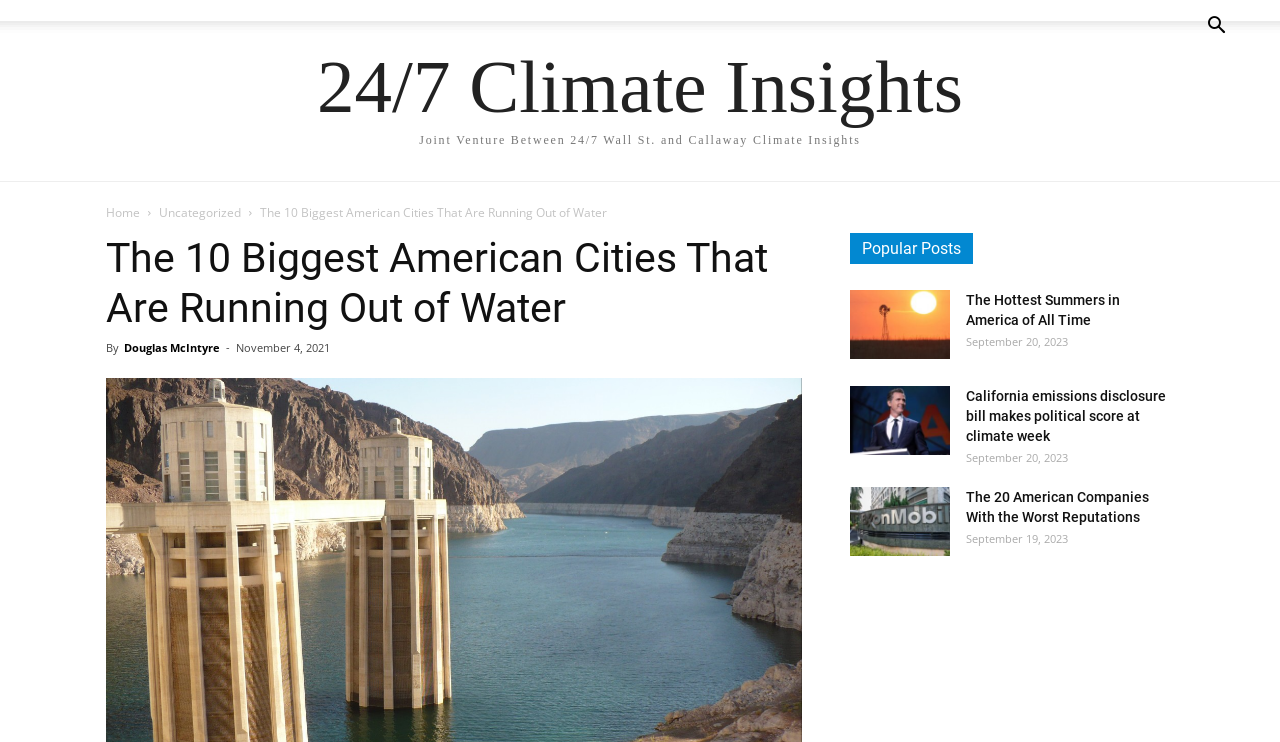Utilize the information from the image to answer the question in detail:
What is the date of the second popular post?

I looked at the timestamp of the second popular post, which is 'The Hottest Summers in America of All Time', and it says 'September 20, 2023'.